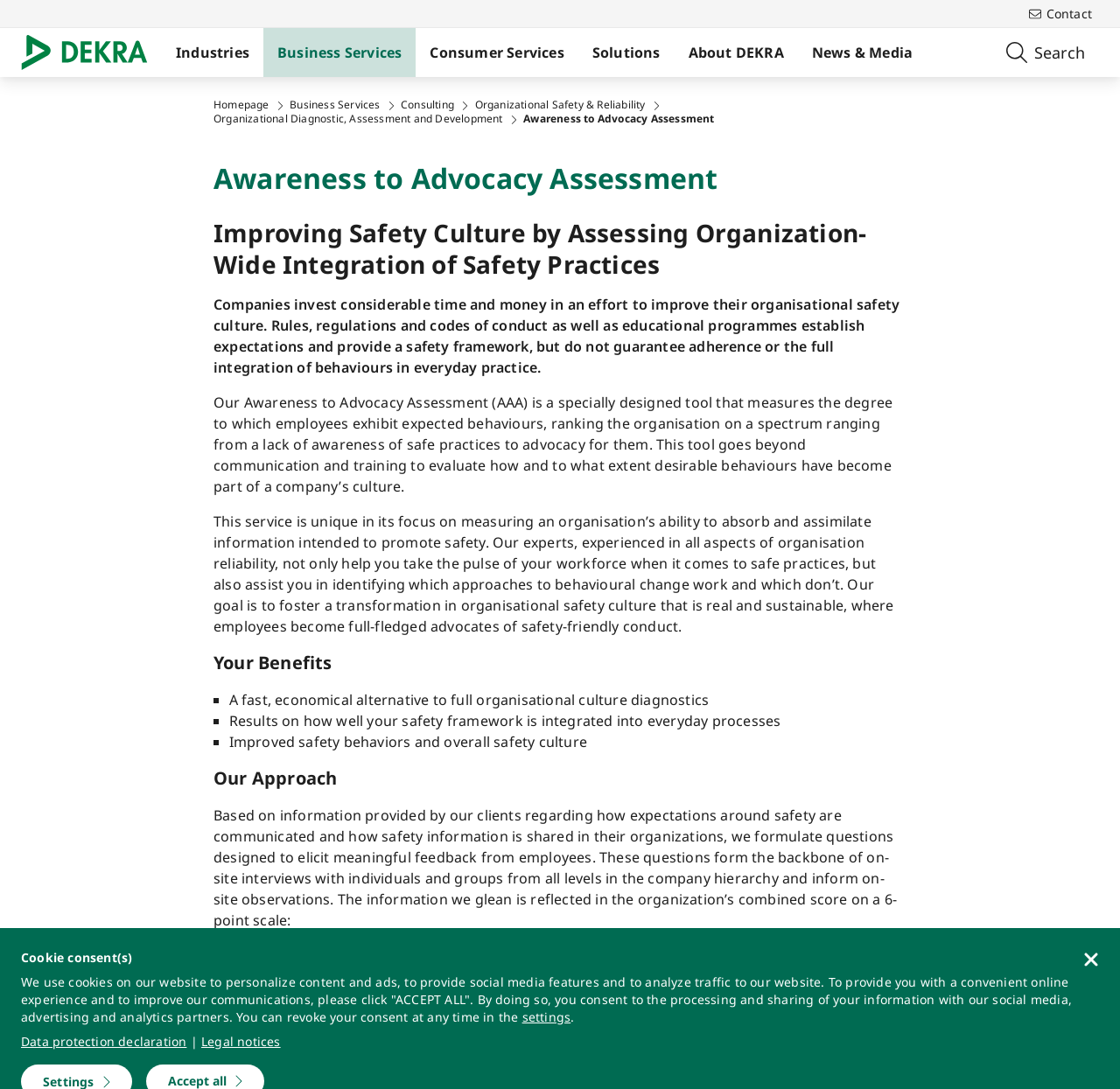Determine the bounding box coordinates of the region I should click to achieve the following instruction: "Click the 'Business Services' link". Ensure the bounding box coordinates are four float numbers between 0 and 1, i.e., [left, top, right, bottom].

[0.259, 0.09, 0.339, 0.103]